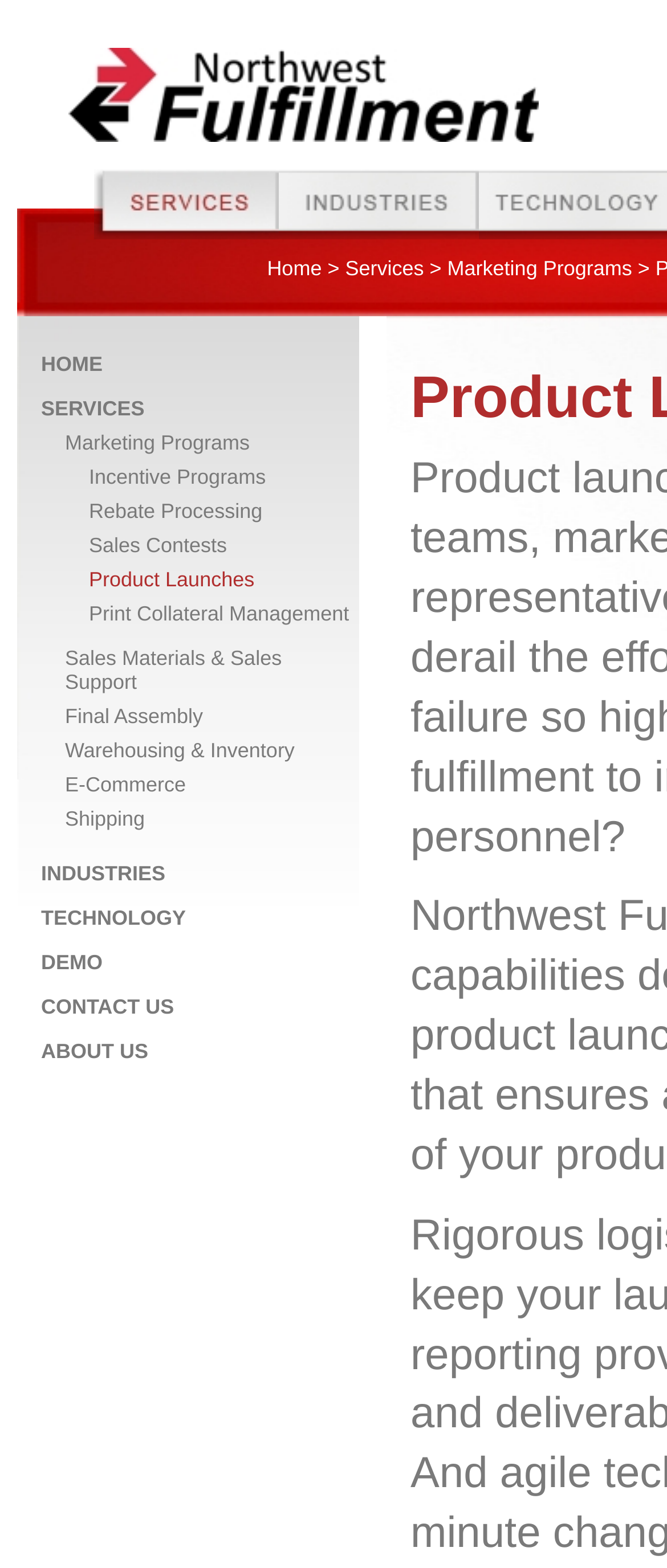Identify the bounding box coordinates of the element that should be clicked to fulfill this task: "View Home page". The coordinates should be provided as four float numbers between 0 and 1, i.e., [left, top, right, bottom].

[0.4, 0.164, 0.482, 0.179]